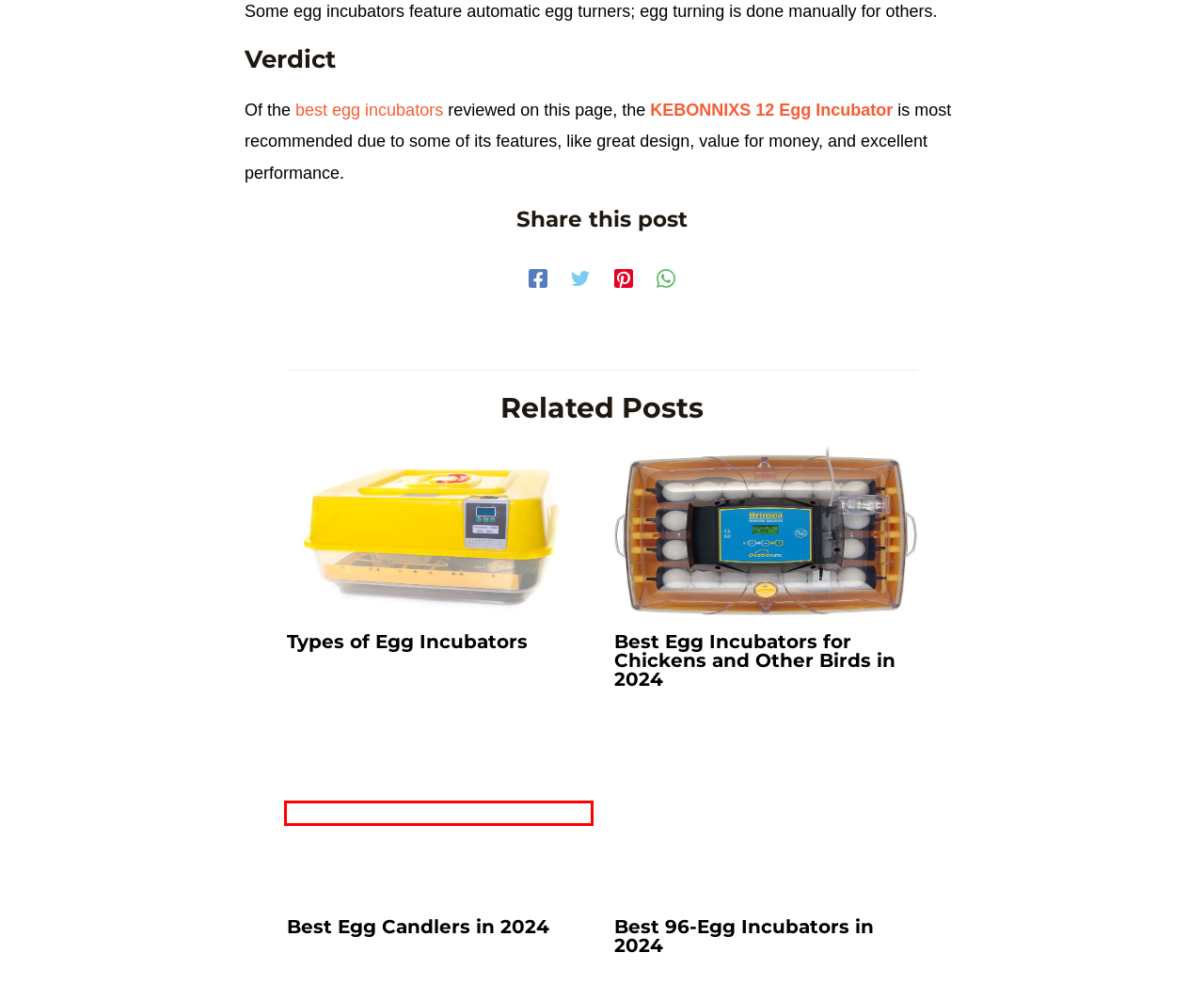Review the screenshot of a webpage that includes a red bounding box. Choose the most suitable webpage description that matches the new webpage after clicking the element within the red bounding box. Here are the candidates:
A. How Do Chicken Eggs Get Fertilized? The 5 Stages Explained - Hincubate
B. Our Privacy & Cookie Policy - Hincubate
C. Best Egg Candlers in 2024 - Hincubate
D. How to Increase Hatching Success - Hincubate
E. Amazon.com
F. Hincubate - Everything About Eggs, Egg Incubation & Incubators
G. Best 96-Egg Incubators in 2024
H. Best Egg Incubators for Chickens and Other Birds in 2024

C